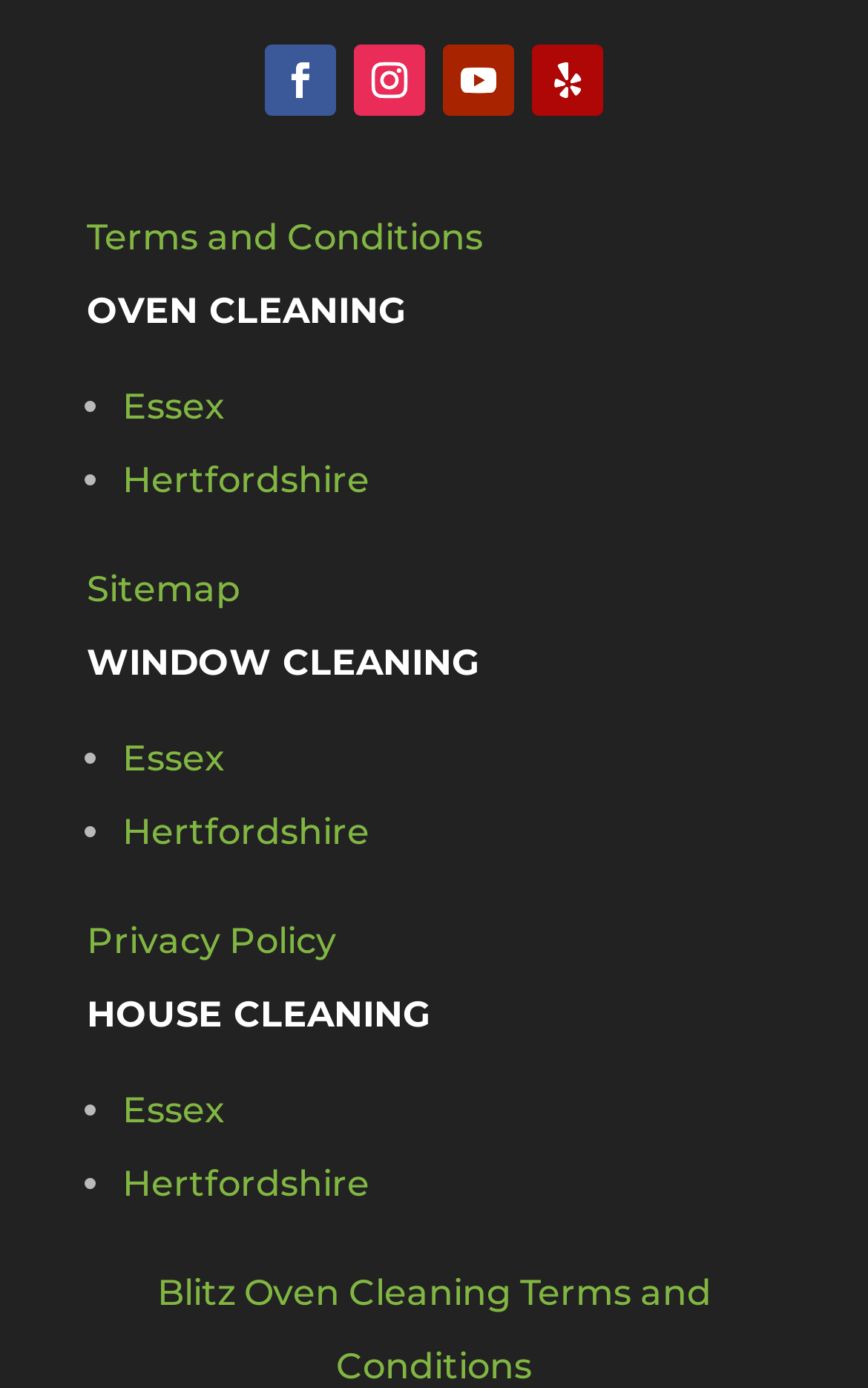Highlight the bounding box coordinates of the region I should click on to meet the following instruction: "Call the university".

None